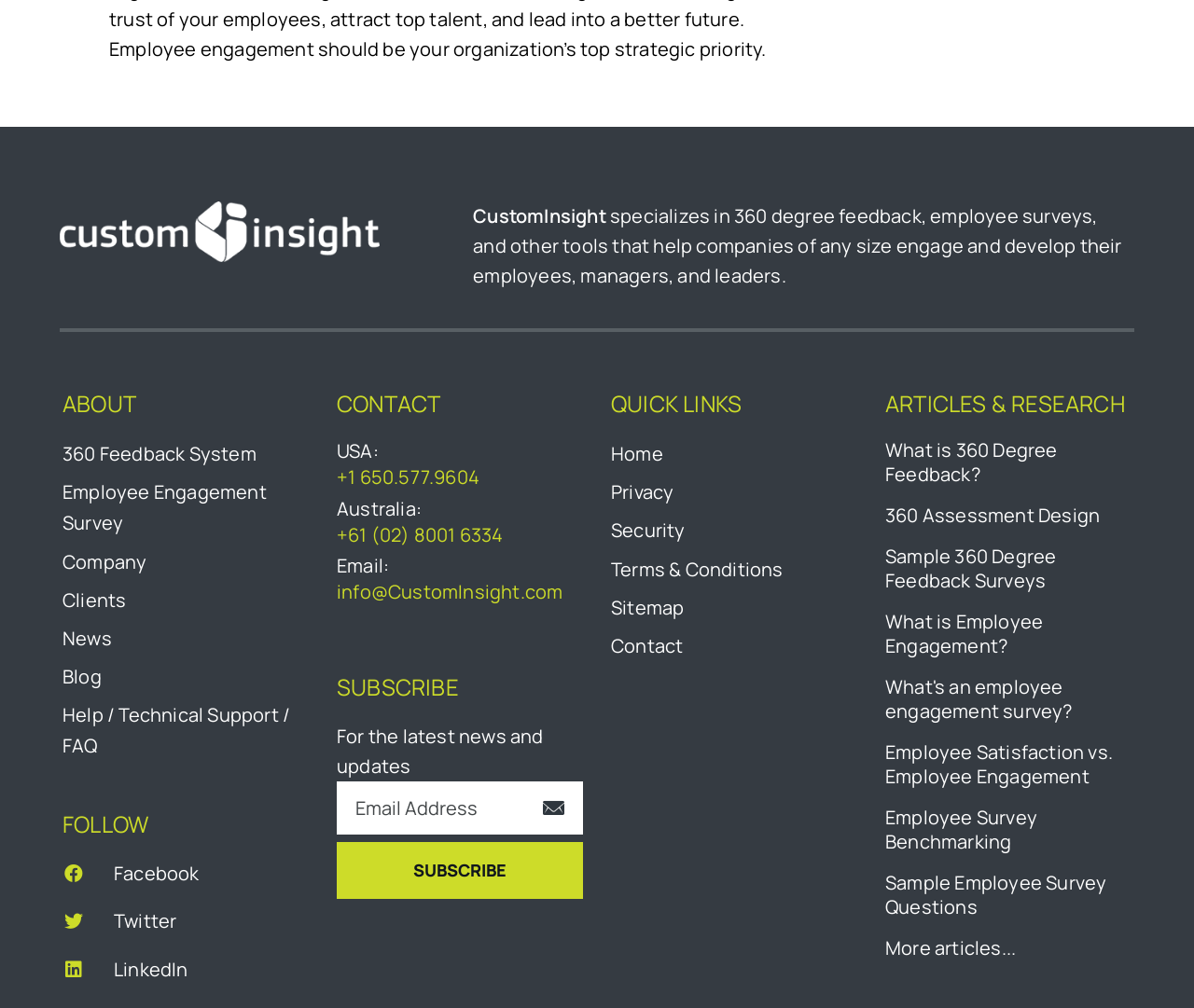Bounding box coordinates are specified in the format (top-left x, top-left y, bottom-right x, bottom-right y). All values are floating point numbers bounded between 0 and 1. Please provide the bounding box coordinate of the region this sentence describes: value="Subscribe"

[0.282, 0.836, 0.488, 0.892]